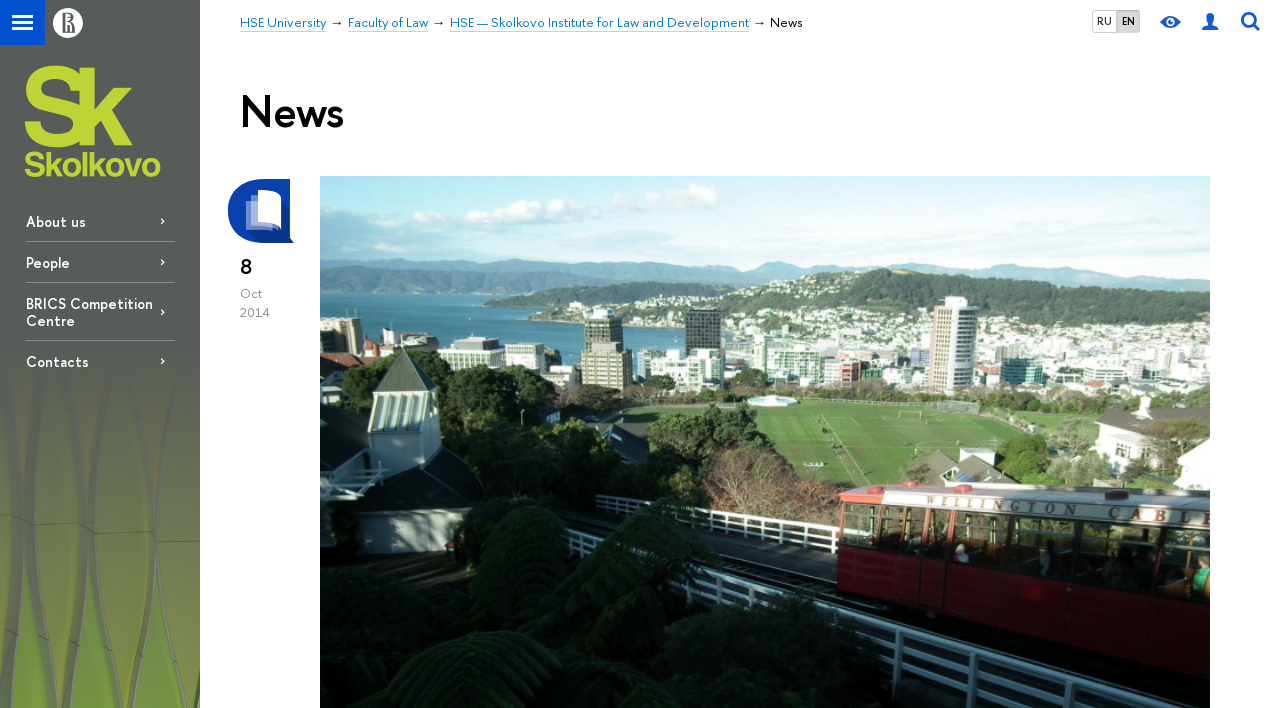Please locate the bounding box coordinates for the element that should be clicked to achieve the following instruction: "Search for something". Ensure the coordinates are given as four float numbers between 0 and 1, i.e., [left, top, right, bottom].

[0.965, 0.0, 0.988, 0.064]